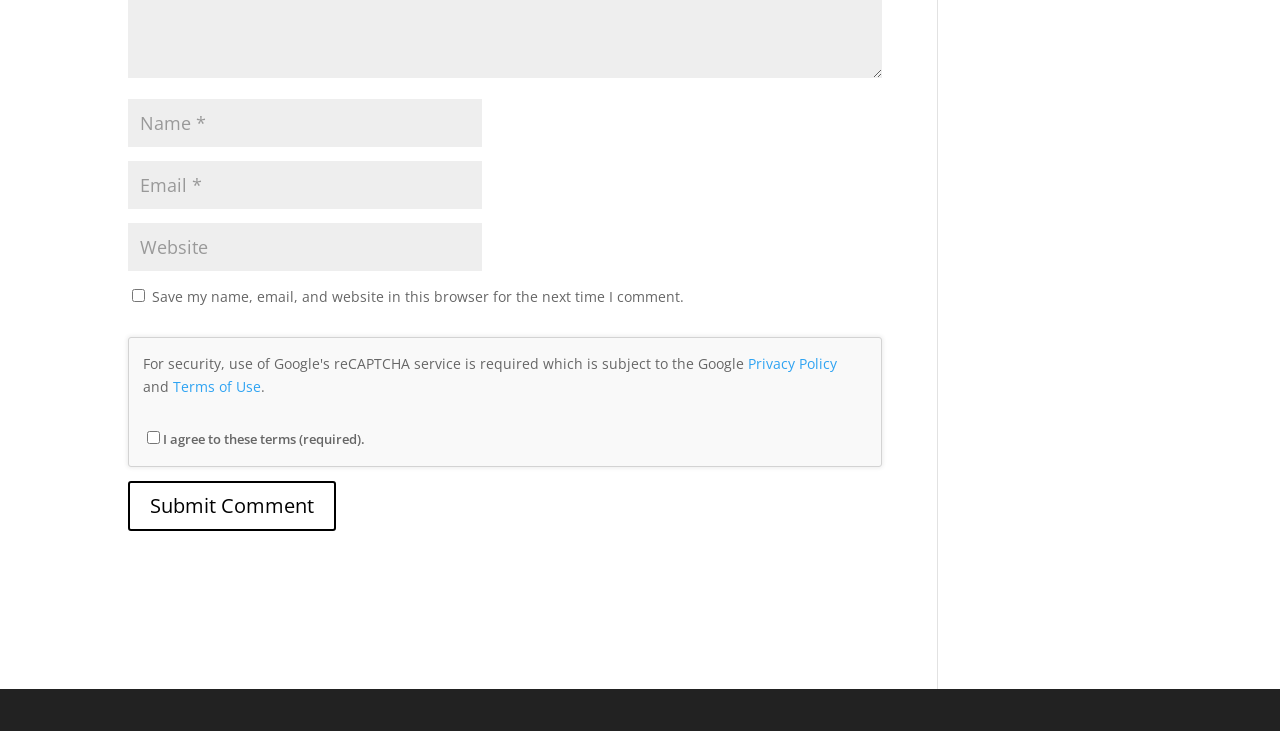Using the webpage screenshot, find the UI element described by Privacy Policy. Provide the bounding box coordinates in the format (top-left x, top-left y, bottom-right x, bottom-right y), ensuring all values are floating point numbers between 0 and 1.

[0.584, 0.484, 0.654, 0.51]